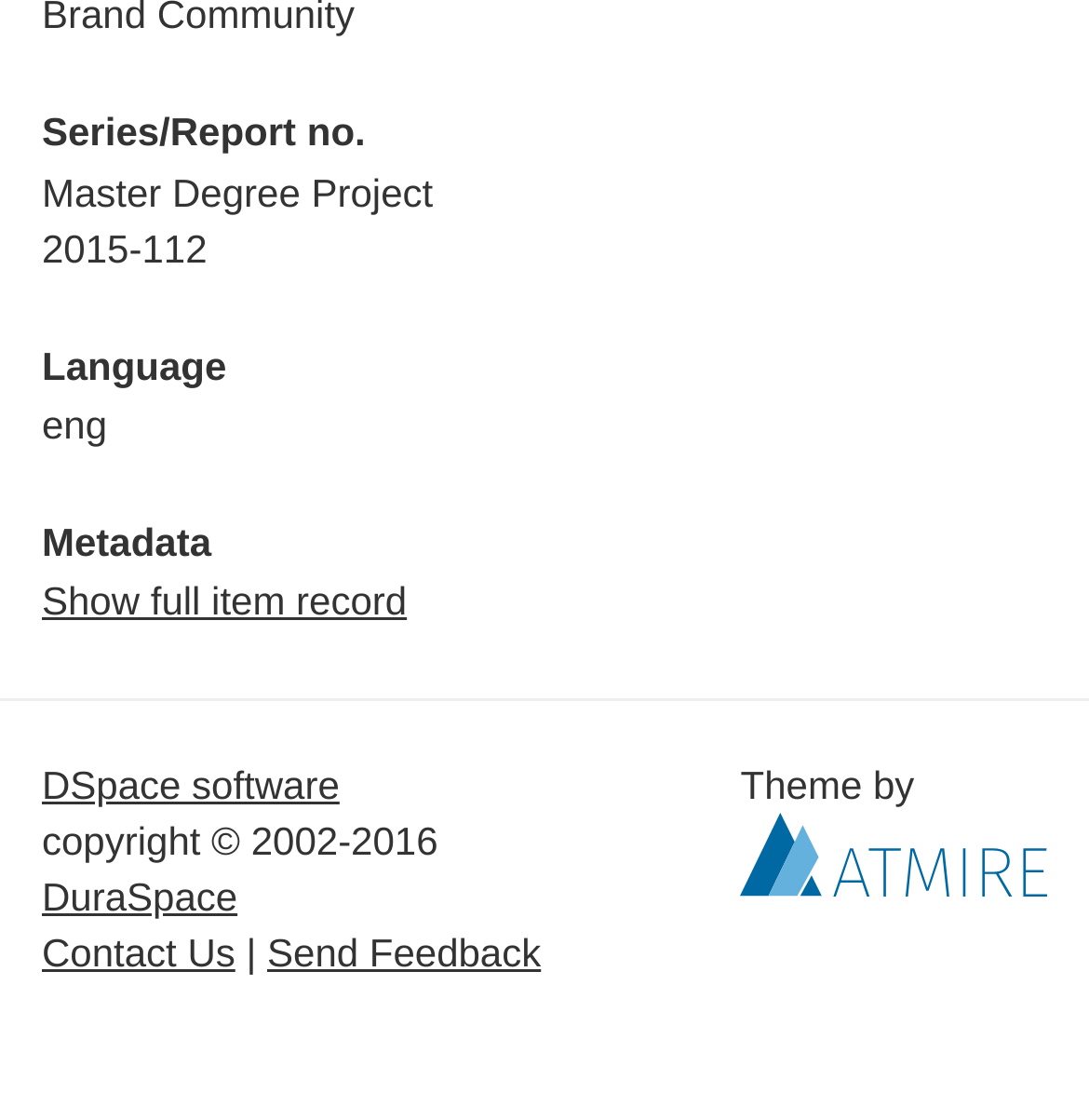Using details from the image, please answer the following question comprehensively:
What is the series/report number?

The series/report number can be found in the top section of the webpage, where it is labeled as 'Series/Report no.' and has the value '2015-112'.